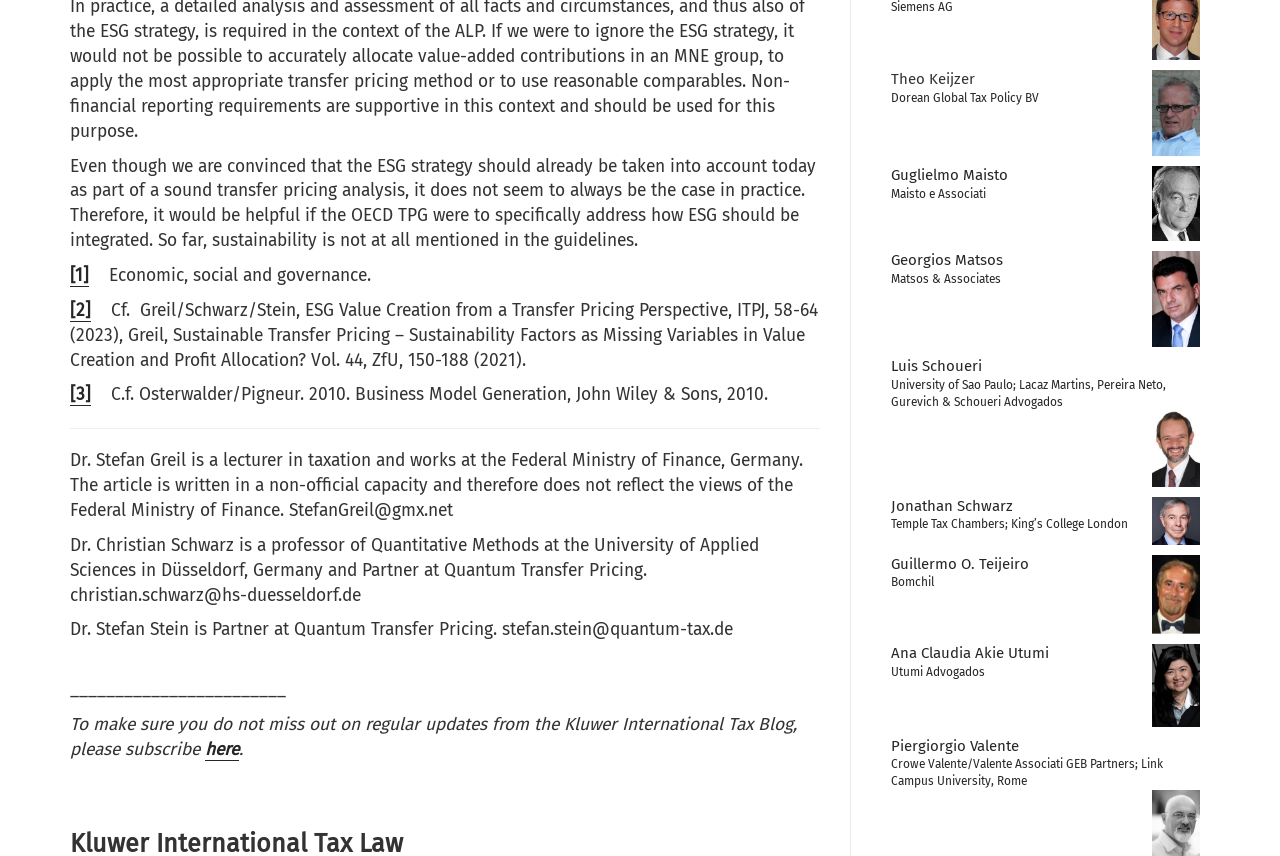Indicate the bounding box coordinates of the element that needs to be clicked to satisfy the following instruction: "Subscribe to the Kluwer International Tax Blog". The coordinates should be four float numbers between 0 and 1, i.e., [left, top, right, bottom].

[0.16, 0.863, 0.187, 0.889]